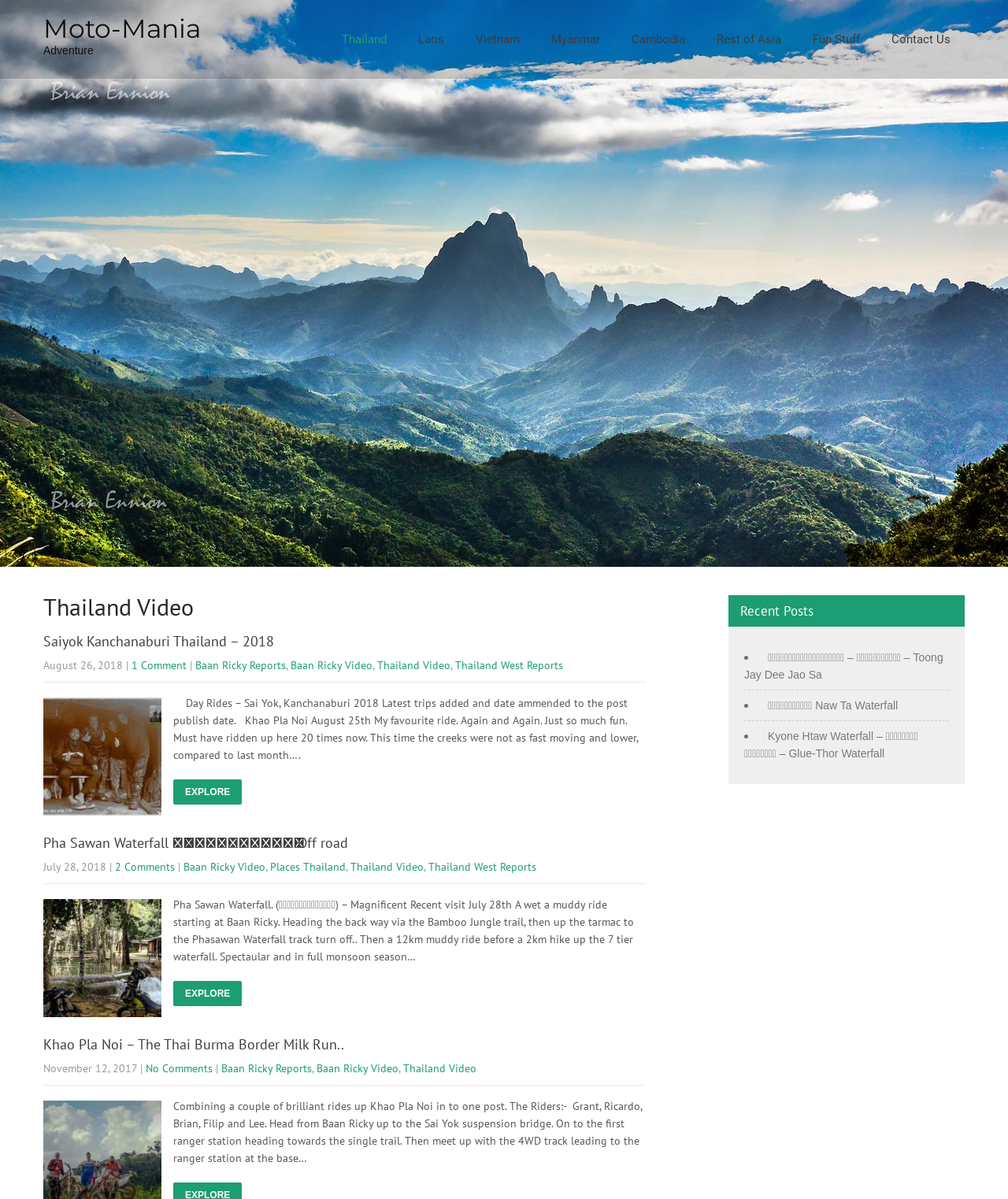What is the name of the waterfall mentioned in the second article?
Can you offer a detailed and complete answer to this question?

The name of the waterfall mentioned in the second article can be determined by looking at the heading element with the text 'Pha Sawan Waterfall น้ำตกผาสวรรค์ Off road' which is a child of the second article element.